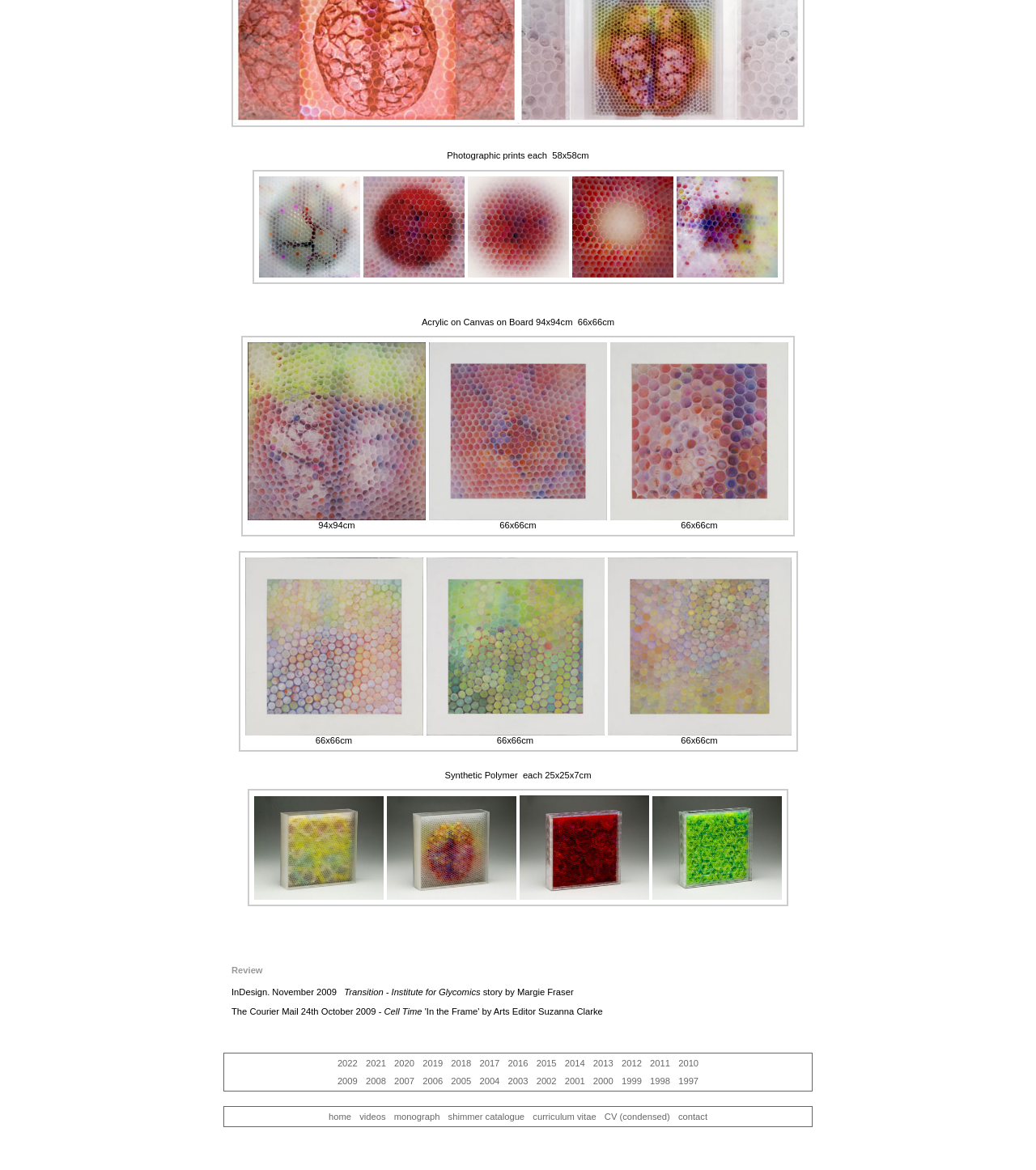Identify the bounding box coordinates for the UI element that matches this description: "English Proverbs".

None